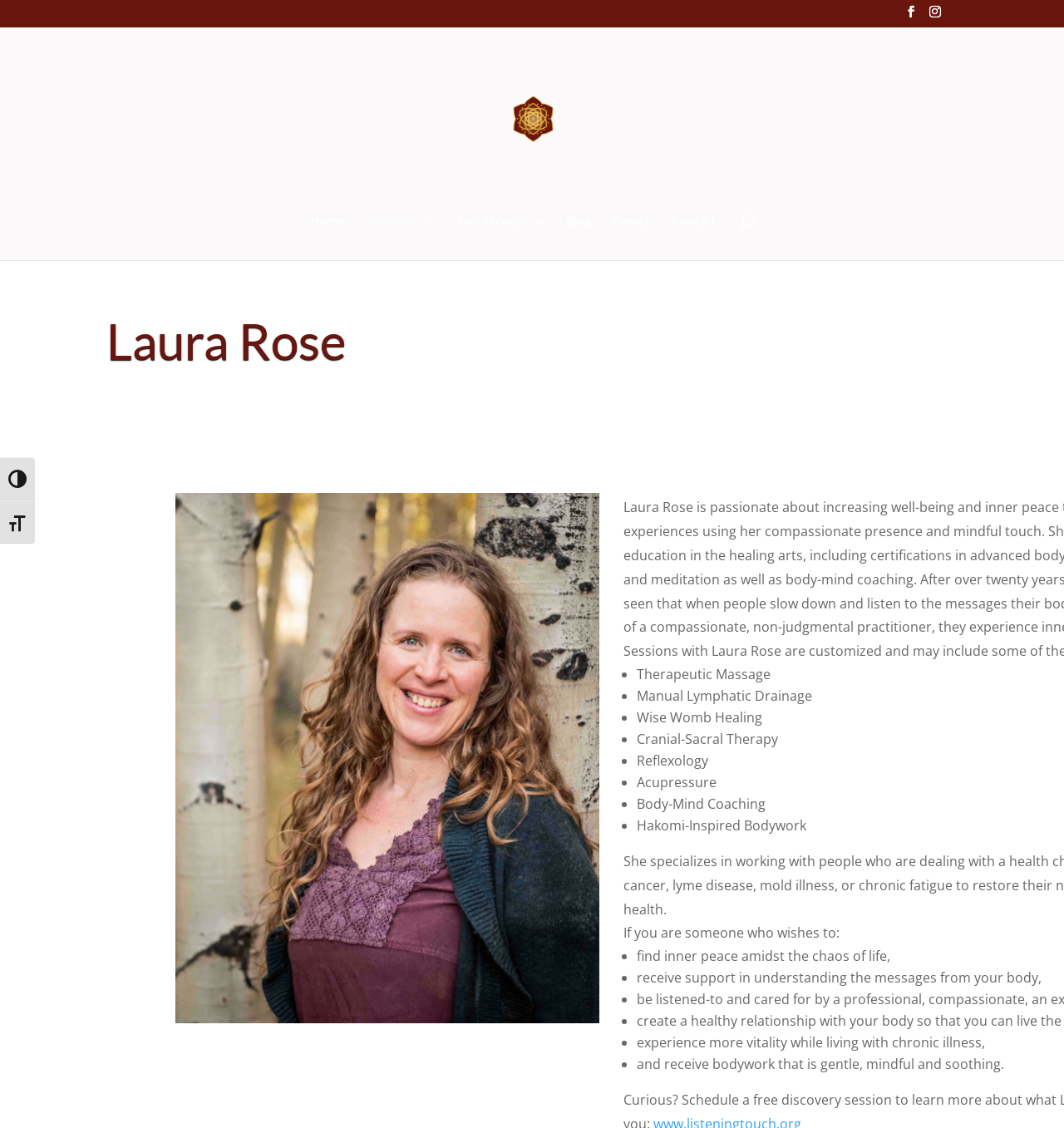Please identify the bounding box coordinates of the clickable area that will allow you to execute the instruction: "Toggle high contrast".

[0.0, 0.406, 0.033, 0.444]